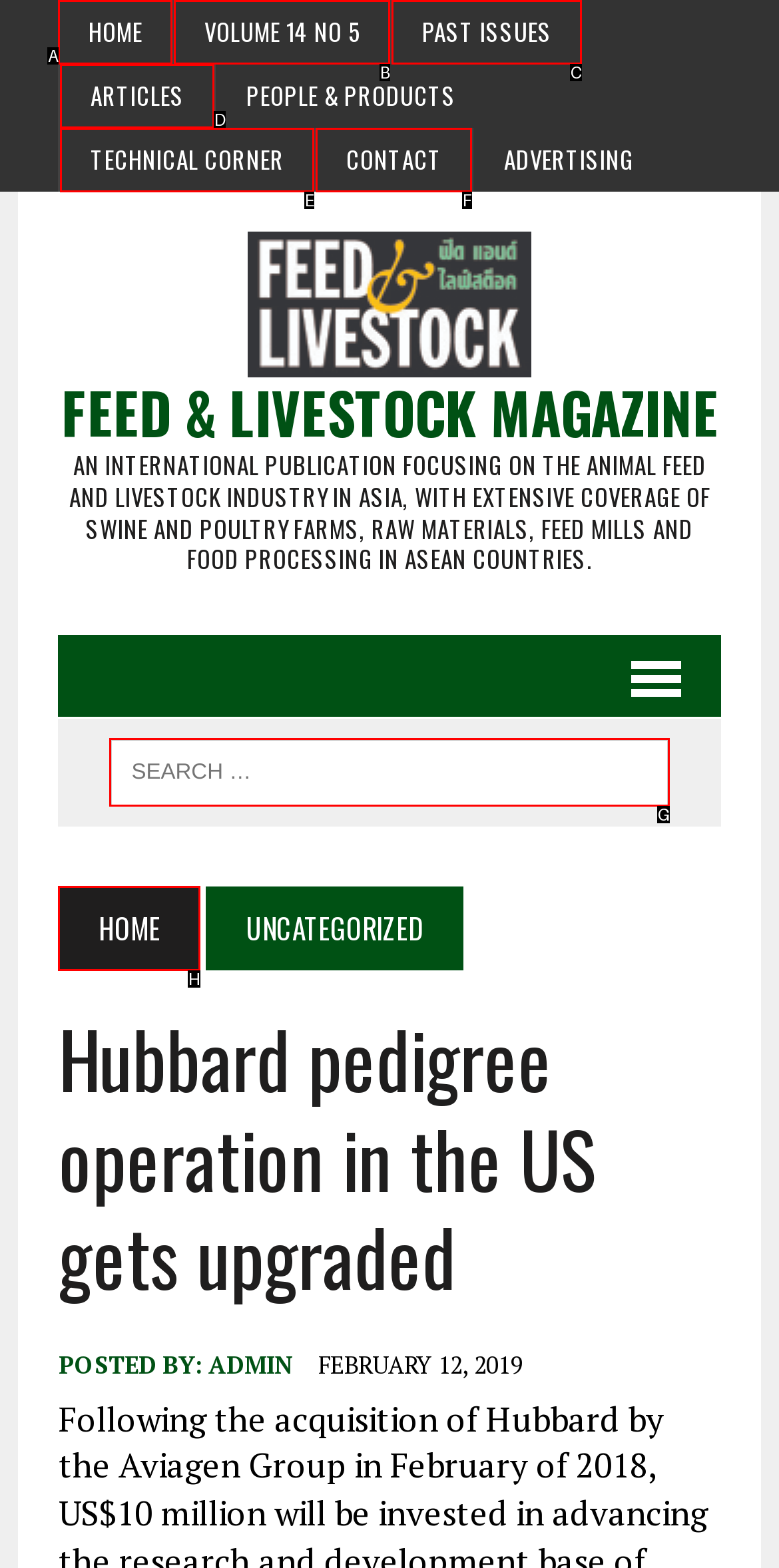Identify the HTML element that matches the description: TECHNICAL CORNER. Provide the letter of the correct option from the choices.

E